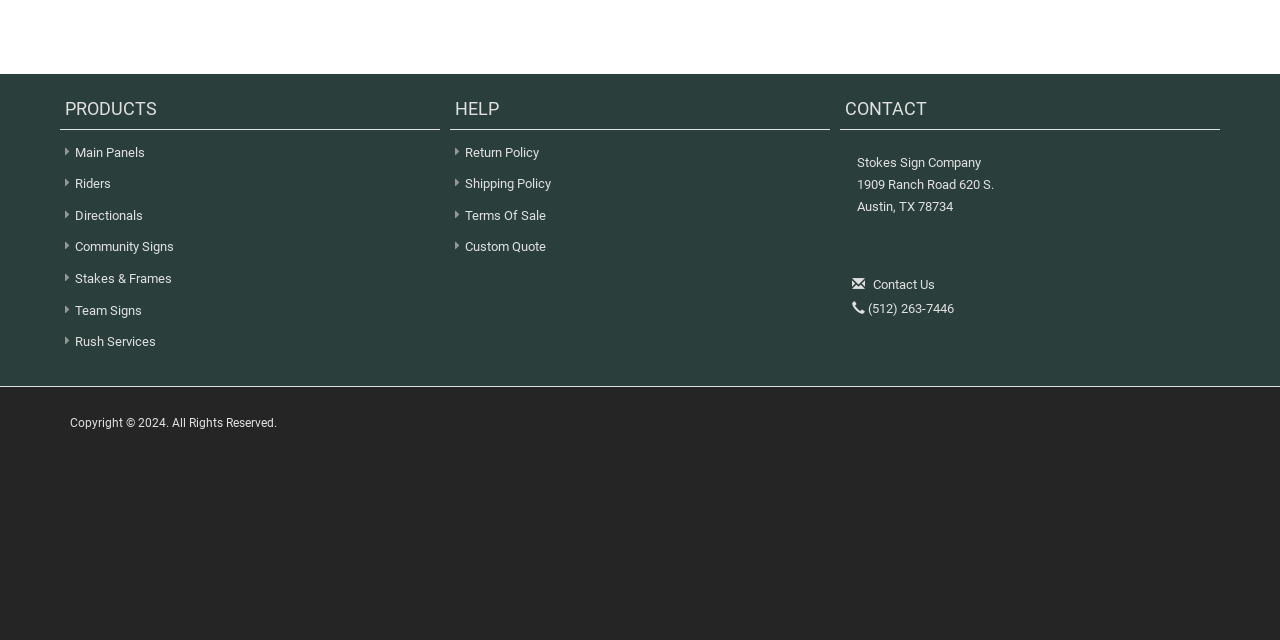Using the provided element description "Mia Johnson", determine the bounding box coordinates of the UI element.

None